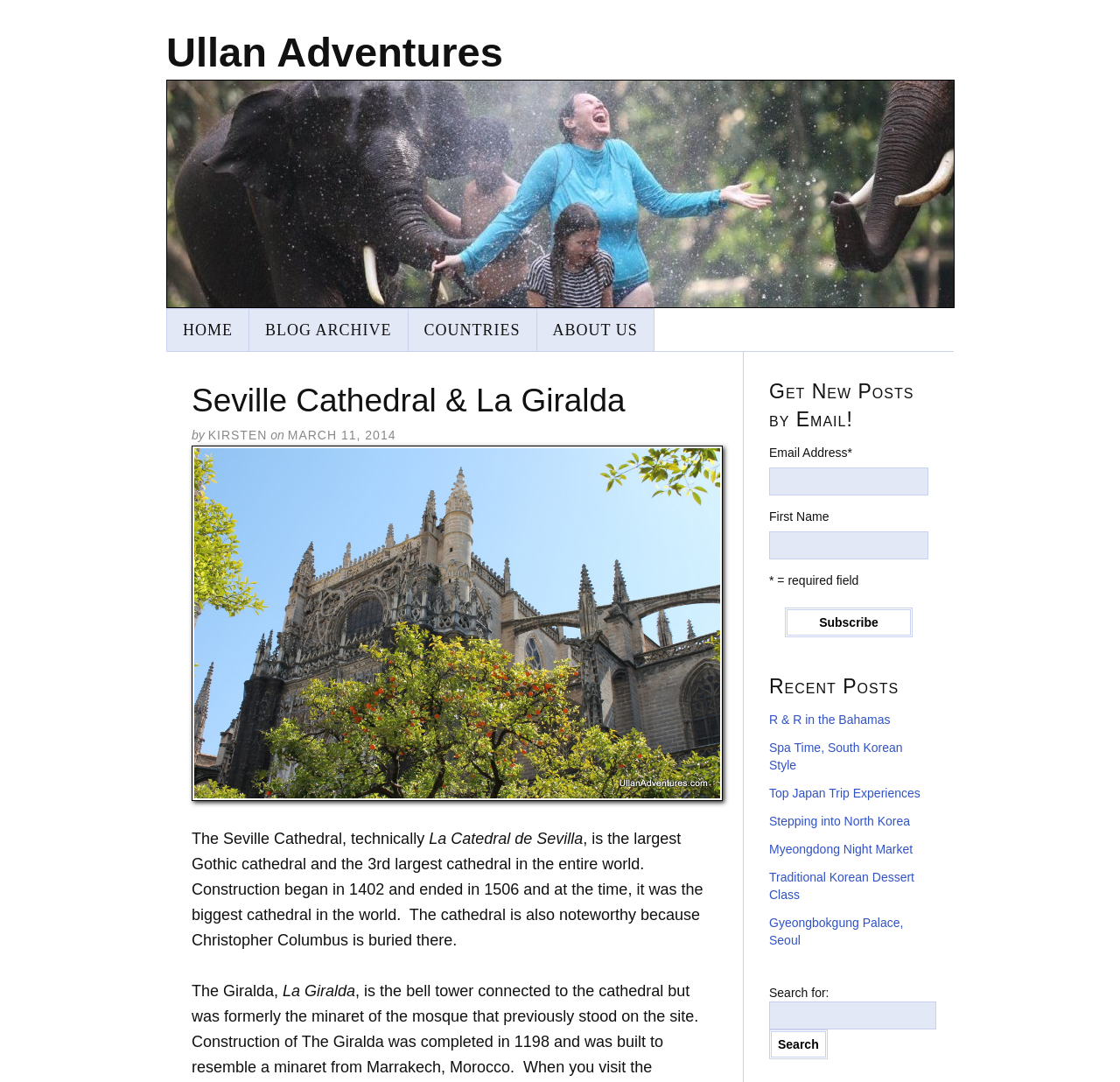Determine the bounding box coordinates for the clickable element required to fulfill the instruction: "Search for something". Provide the coordinates as four float numbers between 0 and 1, i.e., [left, top, right, bottom].

[0.687, 0.925, 0.836, 0.951]